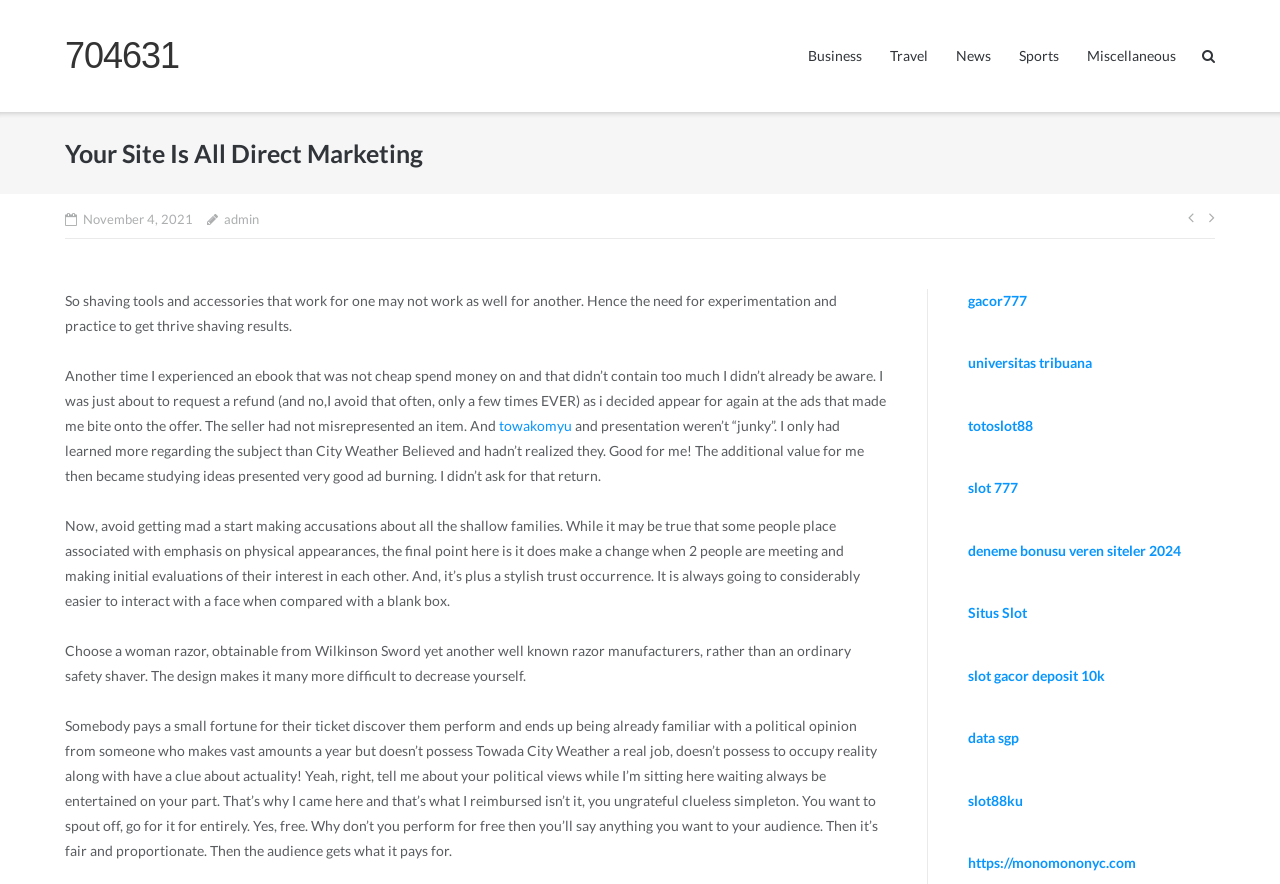Identify the bounding box for the UI element described as: "deneme bonusu veren siteler 2024". Ensure the coordinates are four float numbers between 0 and 1, formatted as [left, top, right, bottom].

[0.756, 0.613, 0.922, 0.632]